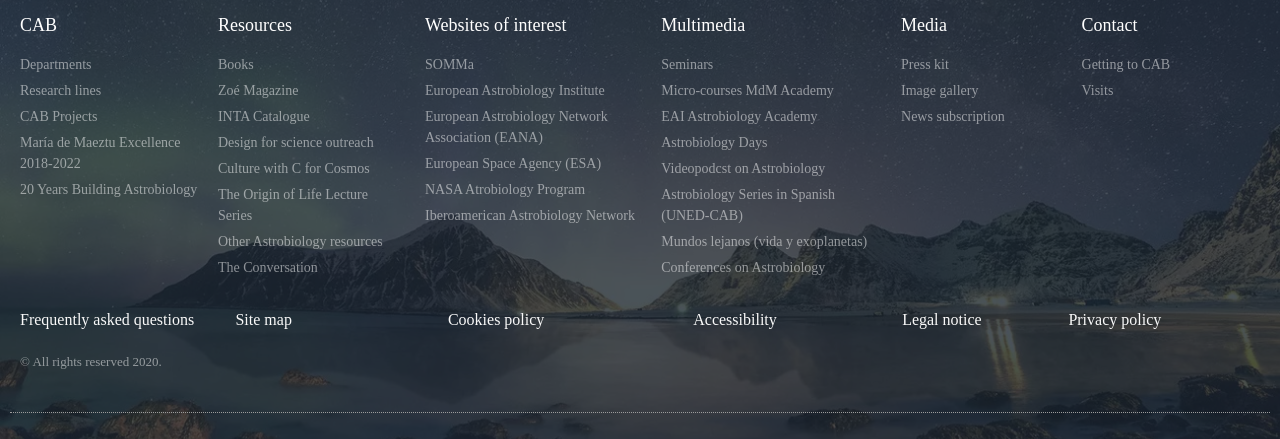Identify the bounding box coordinates of the section to be clicked to complete the task described by the following instruction: "Click on Departments". The coordinates should be four float numbers between 0 and 1, formatted as [left, top, right, bottom].

[0.016, 0.124, 0.155, 0.172]